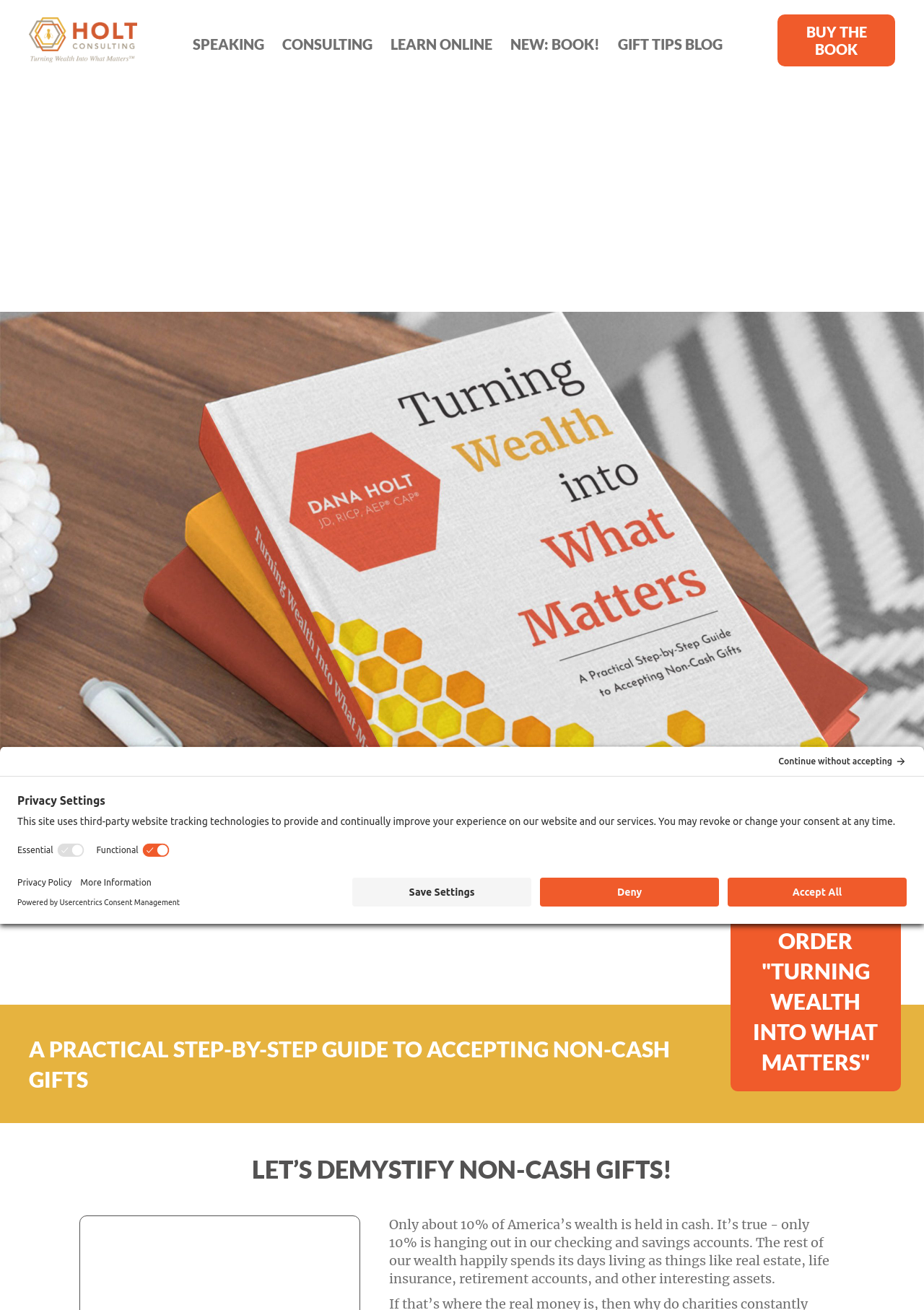With reference to the screenshot, provide a detailed response to the question below:
How many links are in the navigation menu?

The navigation menu contains 5 links, which are 'SPEAKING', 'CONSULTING', 'LEARN ONLINE', 'NEW: BOOK!', and 'GIFT TIPS BLOG'.